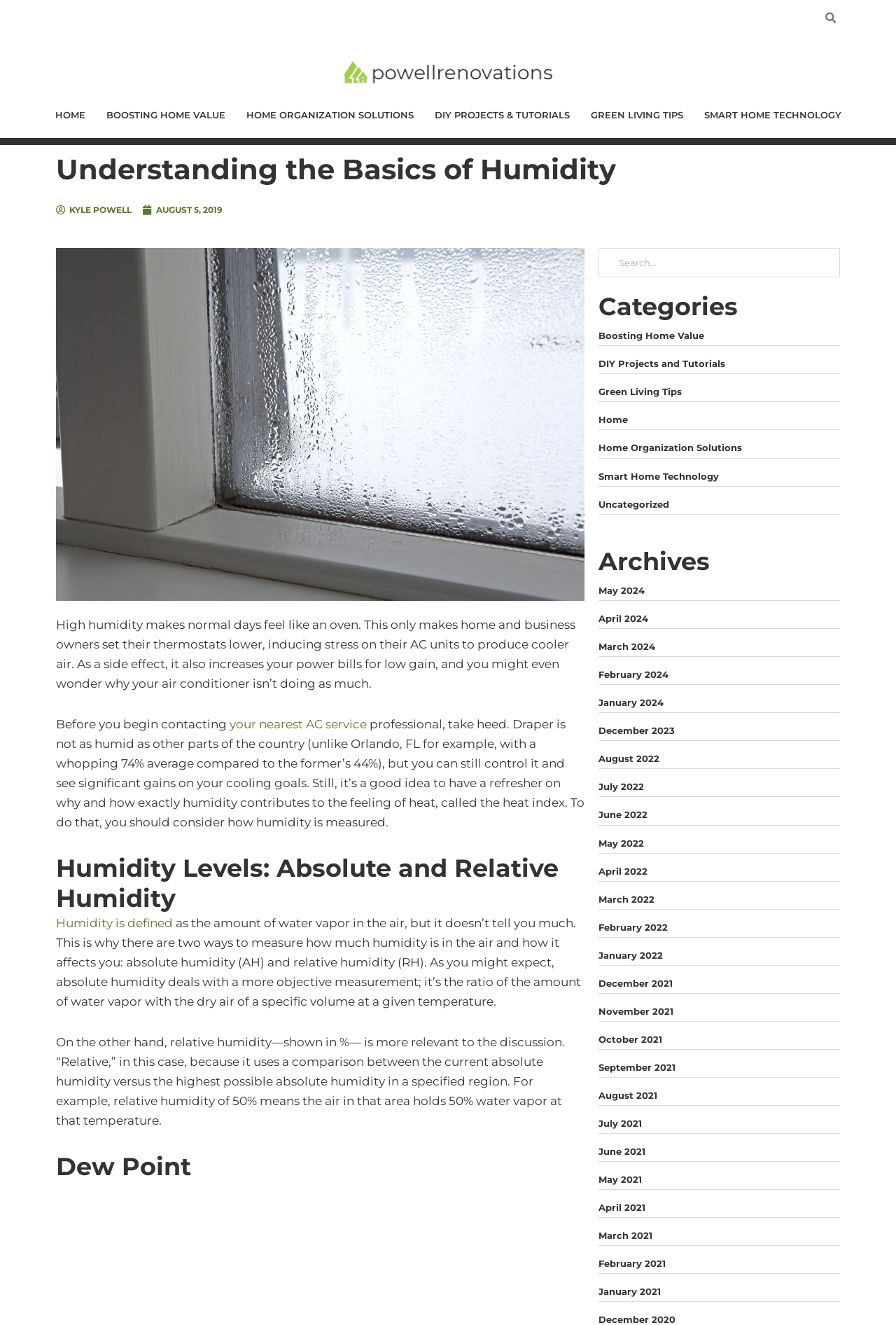Pinpoint the bounding box coordinates of the area that should be clicked to complete the following instruction: "Read the latest news about 'The Biggest Injury Verdict Reductions Of 2020'". The coordinates must be given as four float numbers between 0 and 1, i.e., [left, top, right, bottom].

None